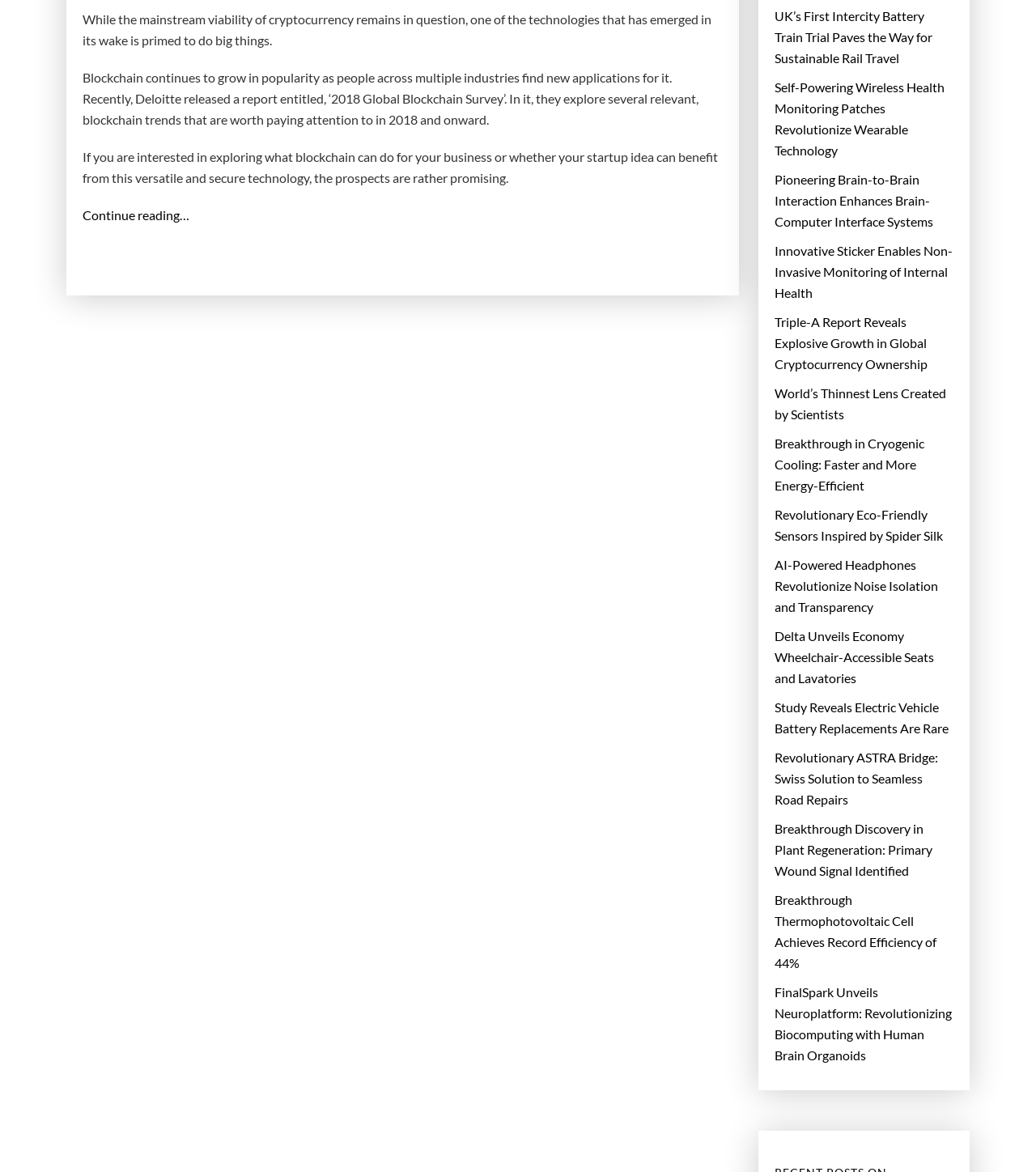Based on the image, provide a detailed and complete answer to the question: 
What is the general topic of the links on the right side of the webpage?

By examining the text of the links on the right side of the webpage, I observe that they are related to various technological and innovative topics, such as blockchain, sustainable rail travel, wearable technology, and biocomputing. These topics suggest that the general theme of the links is technology and innovation.